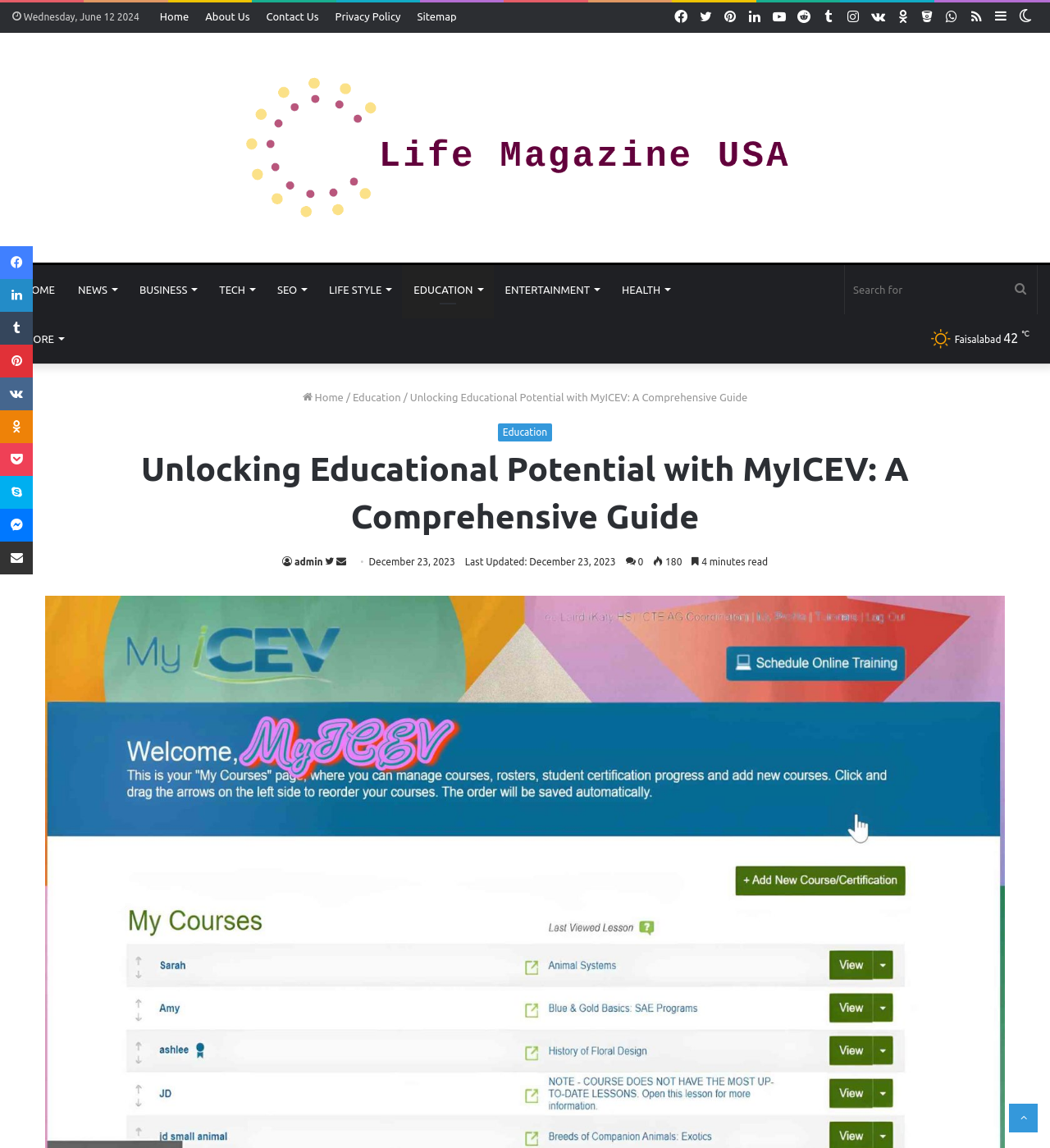What is the name of the magazine? From the image, respond with a single word or brief phrase.

Life Magazine USA